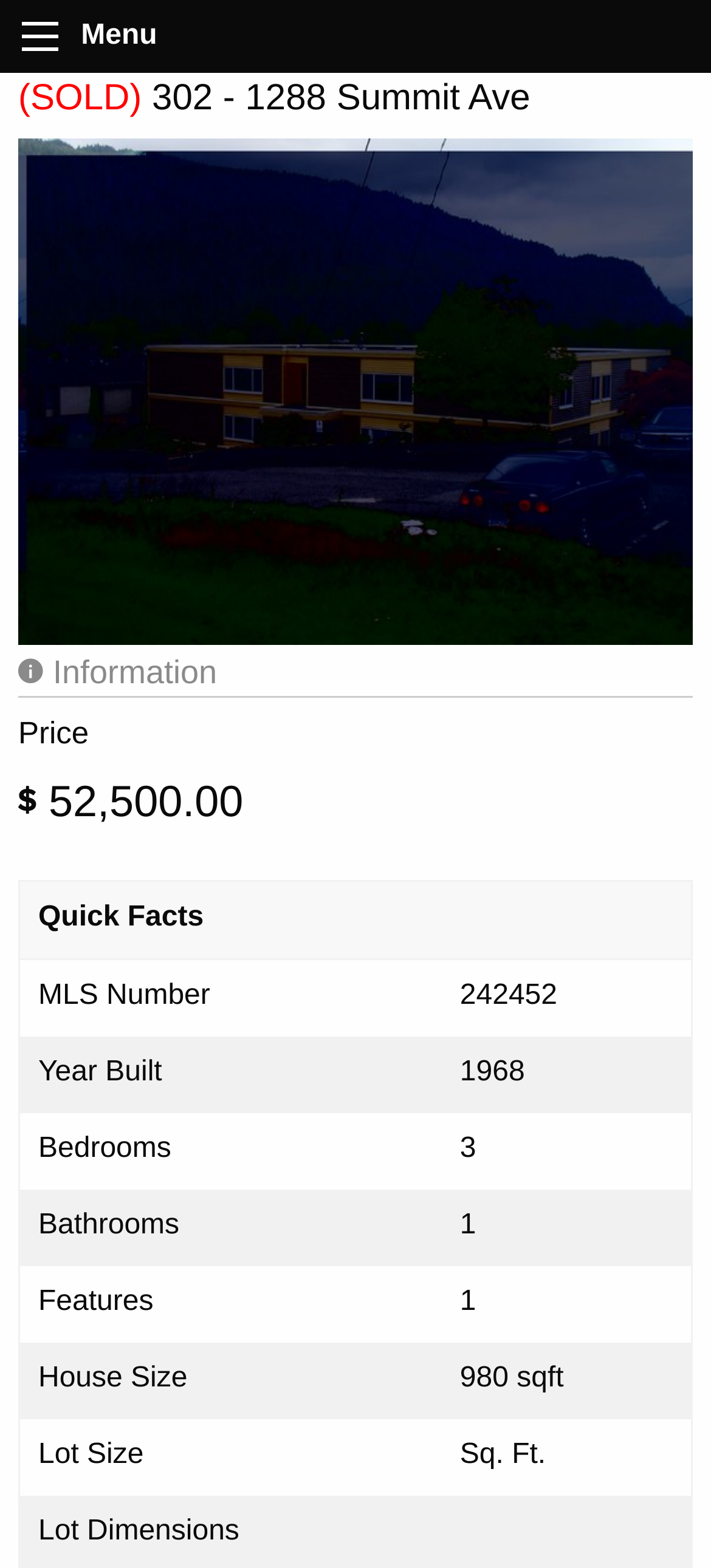Provide a one-word or short-phrase response to the question:
How many bedrooms does this property have?

3